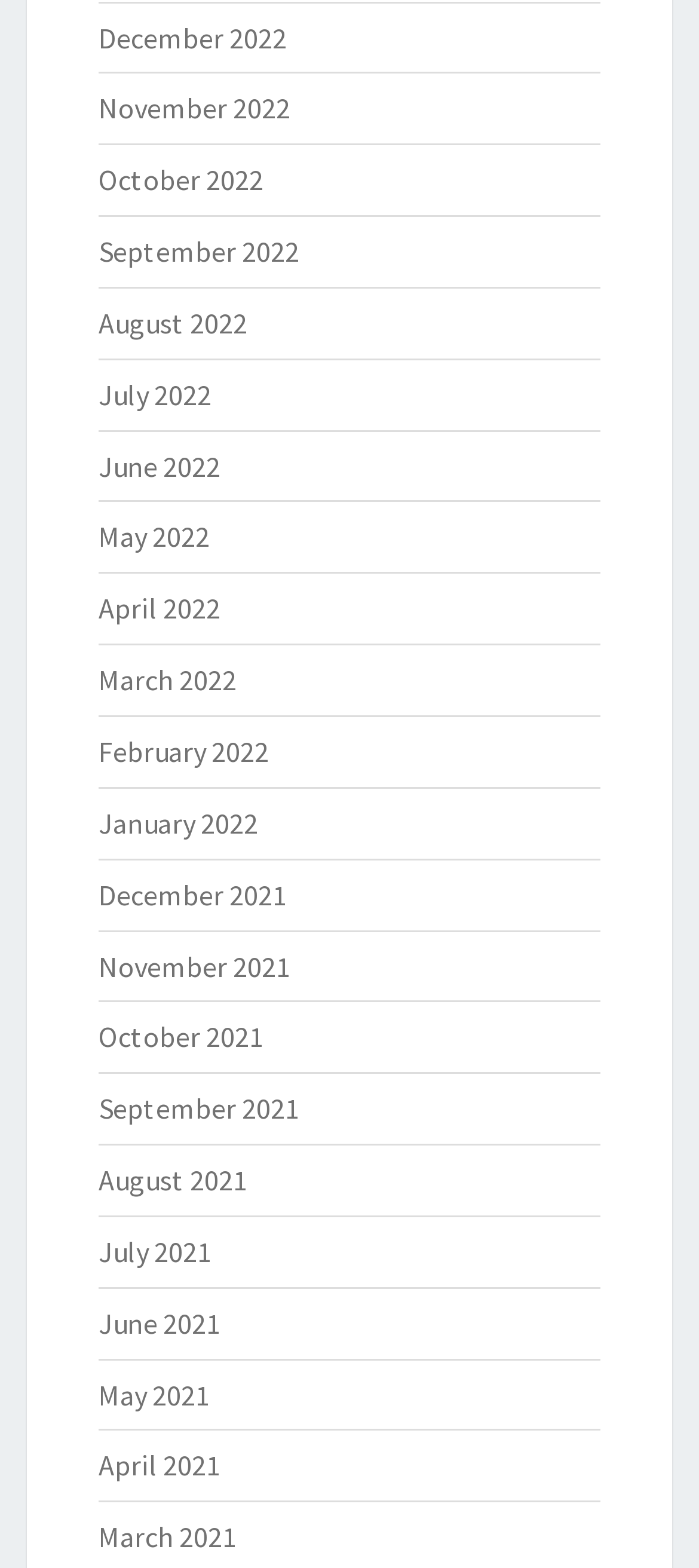Respond with a single word or phrase for the following question: 
Are the links sorted in chronological order?

Yes